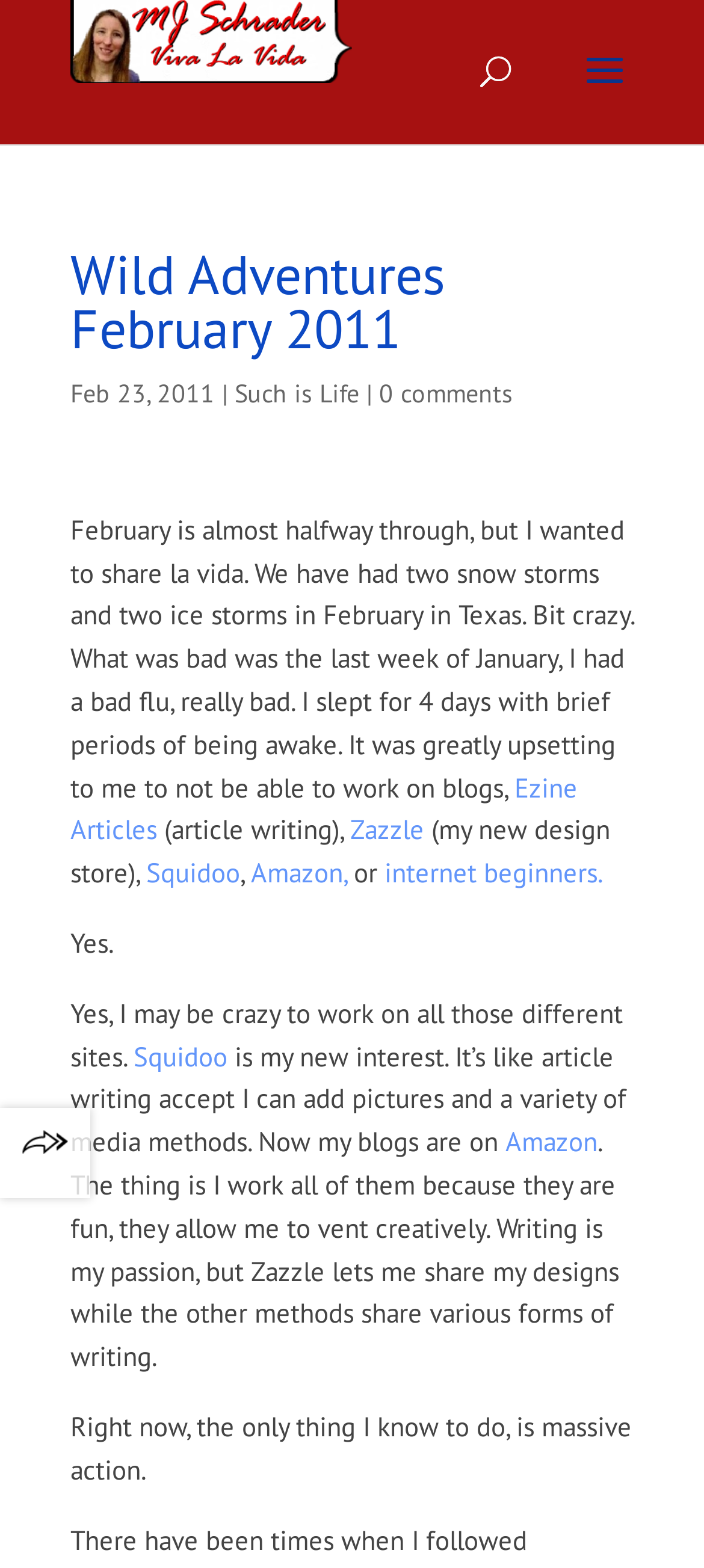What is the author's passion?
Utilize the information in the image to give a detailed answer to the question.

I found the author's passion by reading the text content of the StaticText element which says 'Writing is my passion, but Zazzle lets me share my designs while the other methods share various forms of writing'.